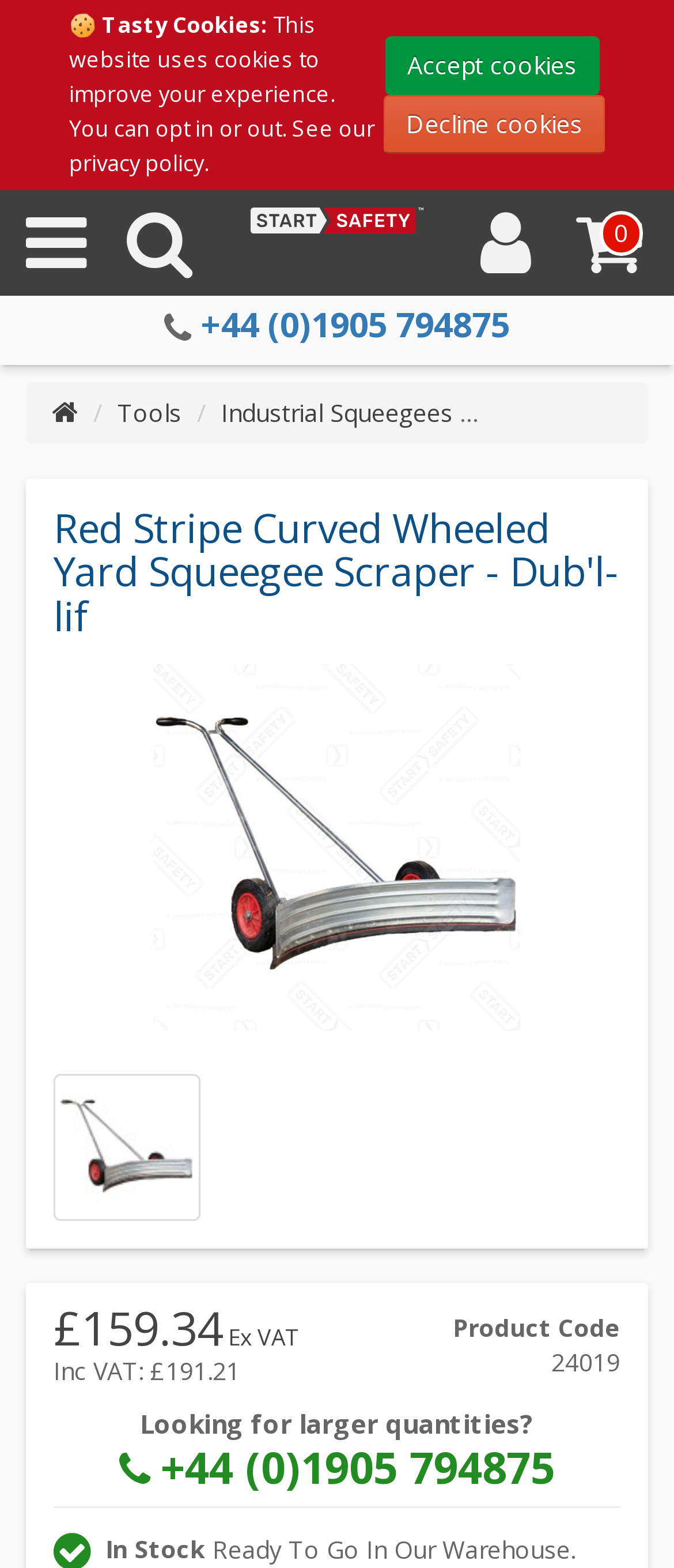Determine the bounding box coordinates of the element that should be clicked to execute the following command: "Jump to navigation".

None